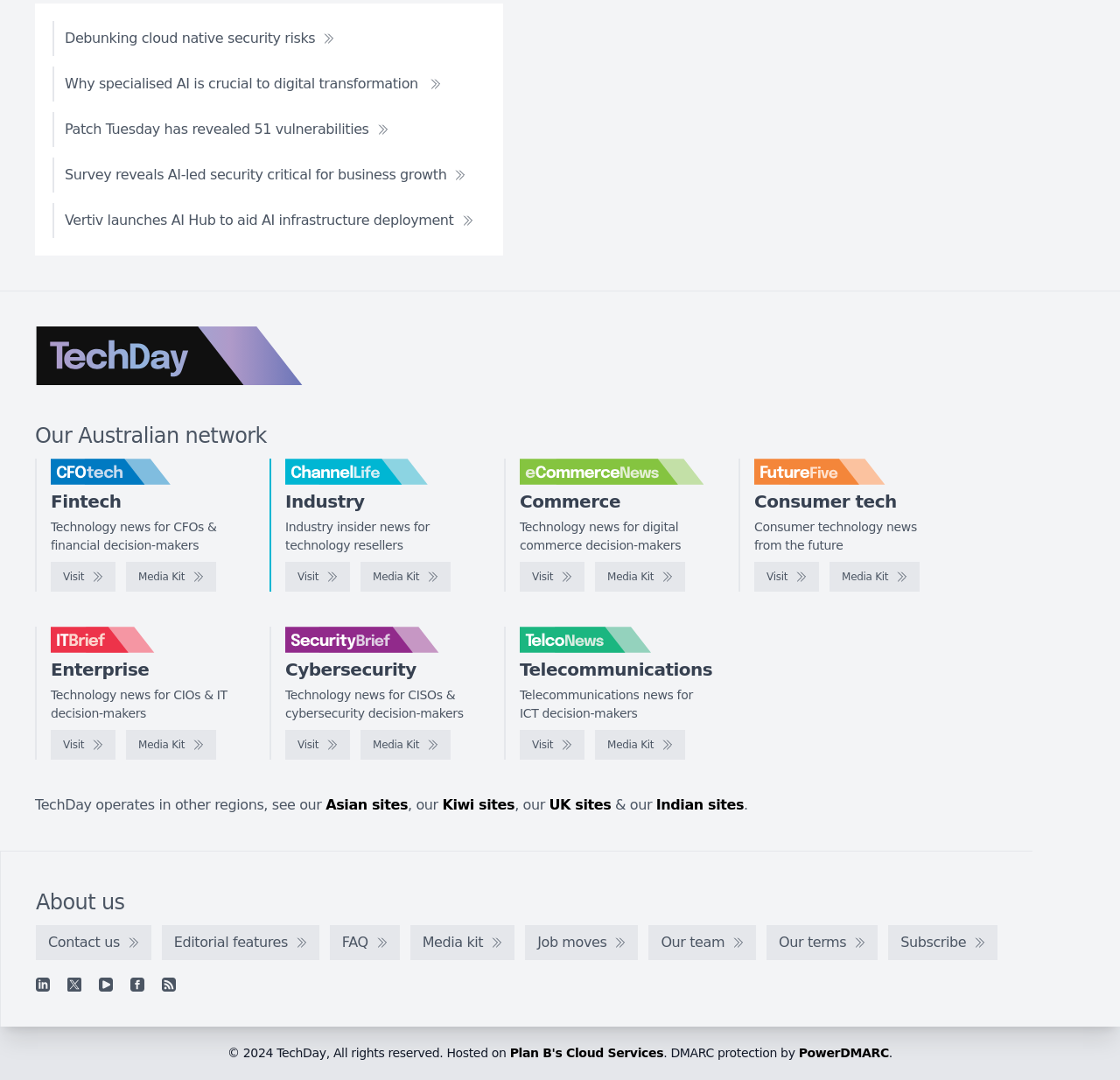Please find and report the bounding box coordinates of the element to click in order to perform the following action: "Visit the TechDay logo website". The coordinates should be expressed as four float numbers between 0 and 1, in the format [left, top, right, bottom].

[0.031, 0.302, 0.271, 0.357]